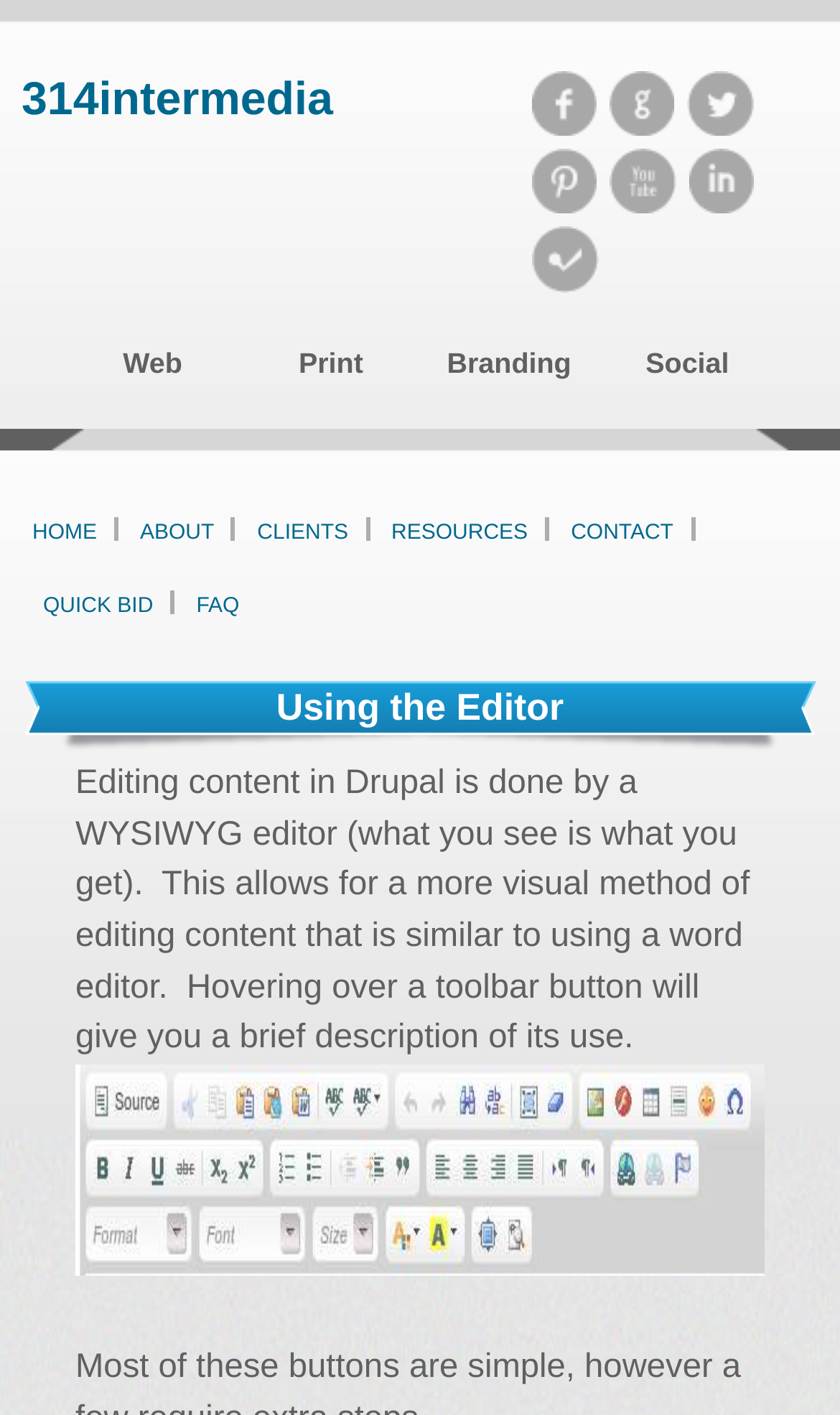For the given element description Quick Bid, determine the bounding box coordinates of the UI element. The coordinates should follow the format (top-left x, top-left y, bottom-right x, bottom-right y) and be within the range of 0 to 1.

[0.038, 0.409, 0.195, 0.447]